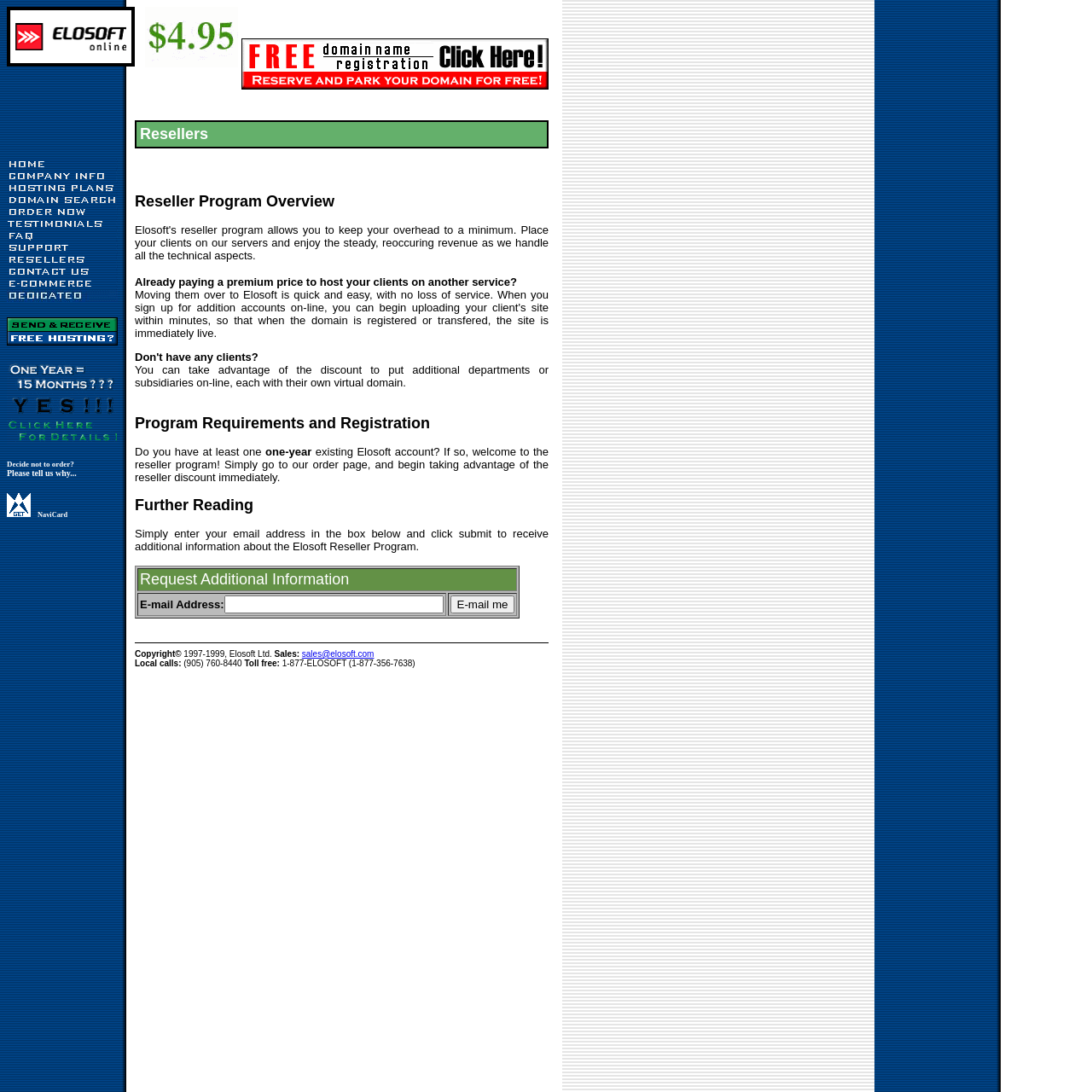Give the bounding box coordinates for the element described by: "parent_node: E-mail Address: name="E_mail"".

[0.205, 0.546, 0.406, 0.562]